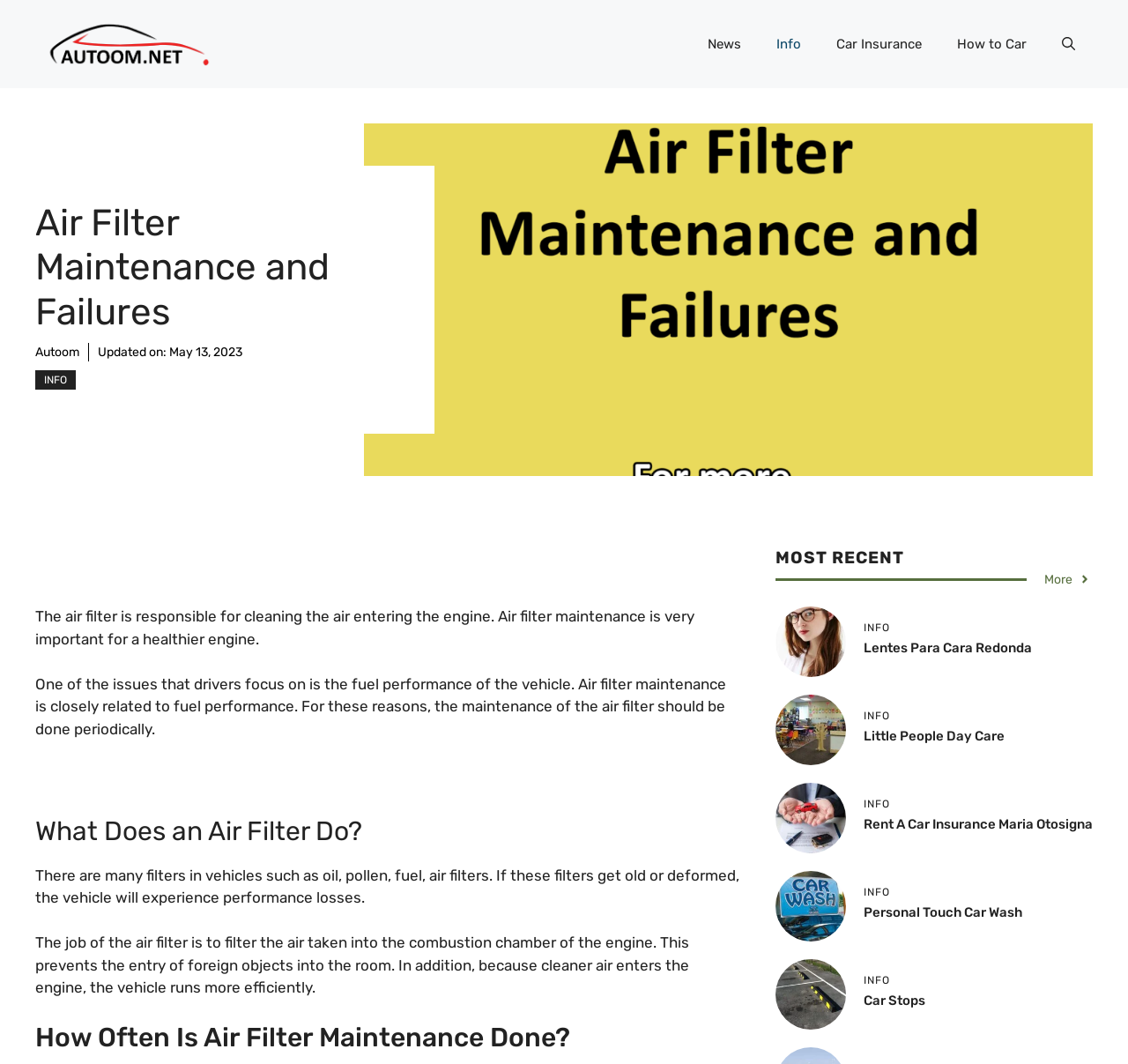Could you indicate the bounding box coordinates of the region to click in order to complete this instruction: "Browse products by category".

None